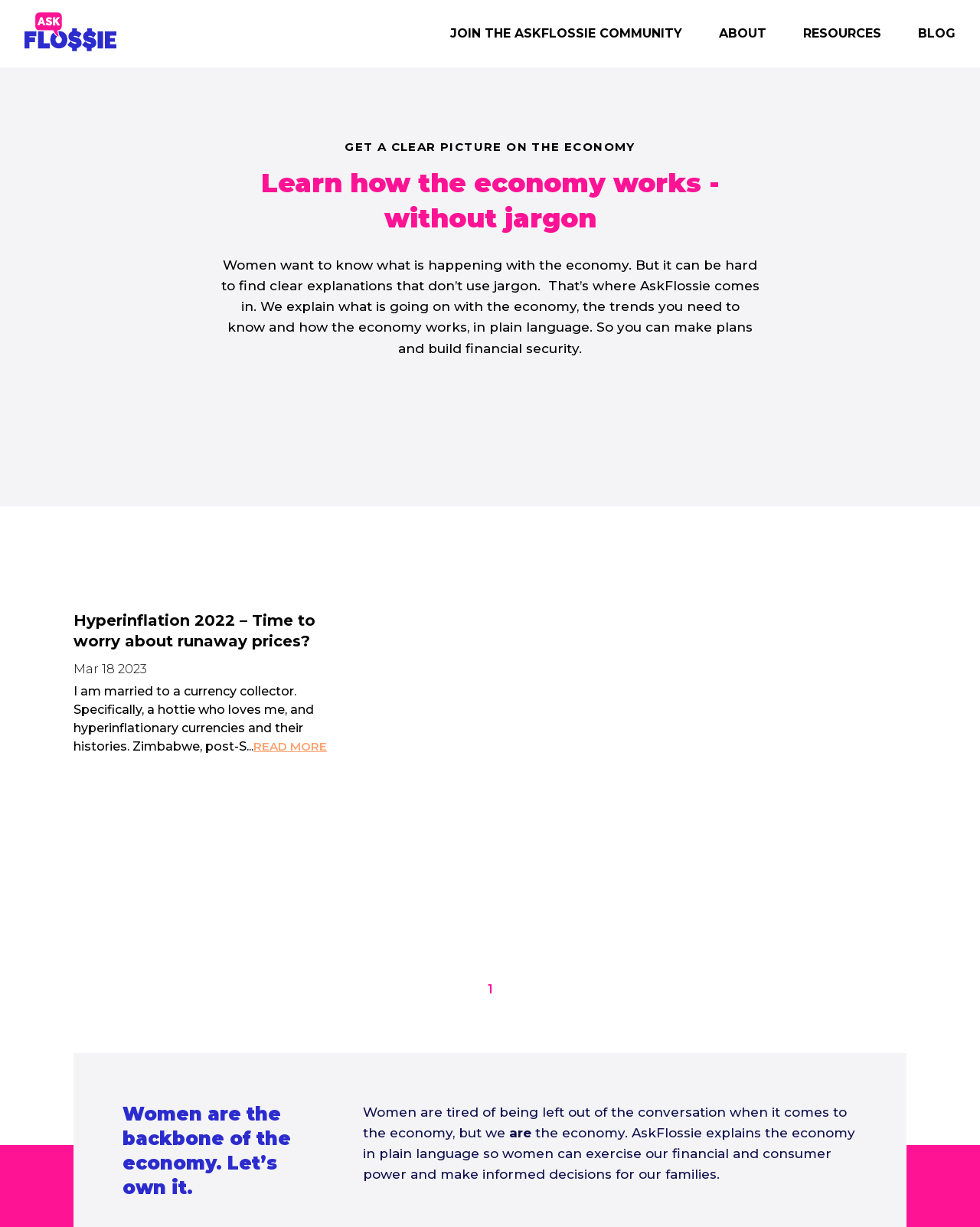Extract the bounding box of the UI element described as: "1".

[0.488, 0.795, 0.512, 0.817]